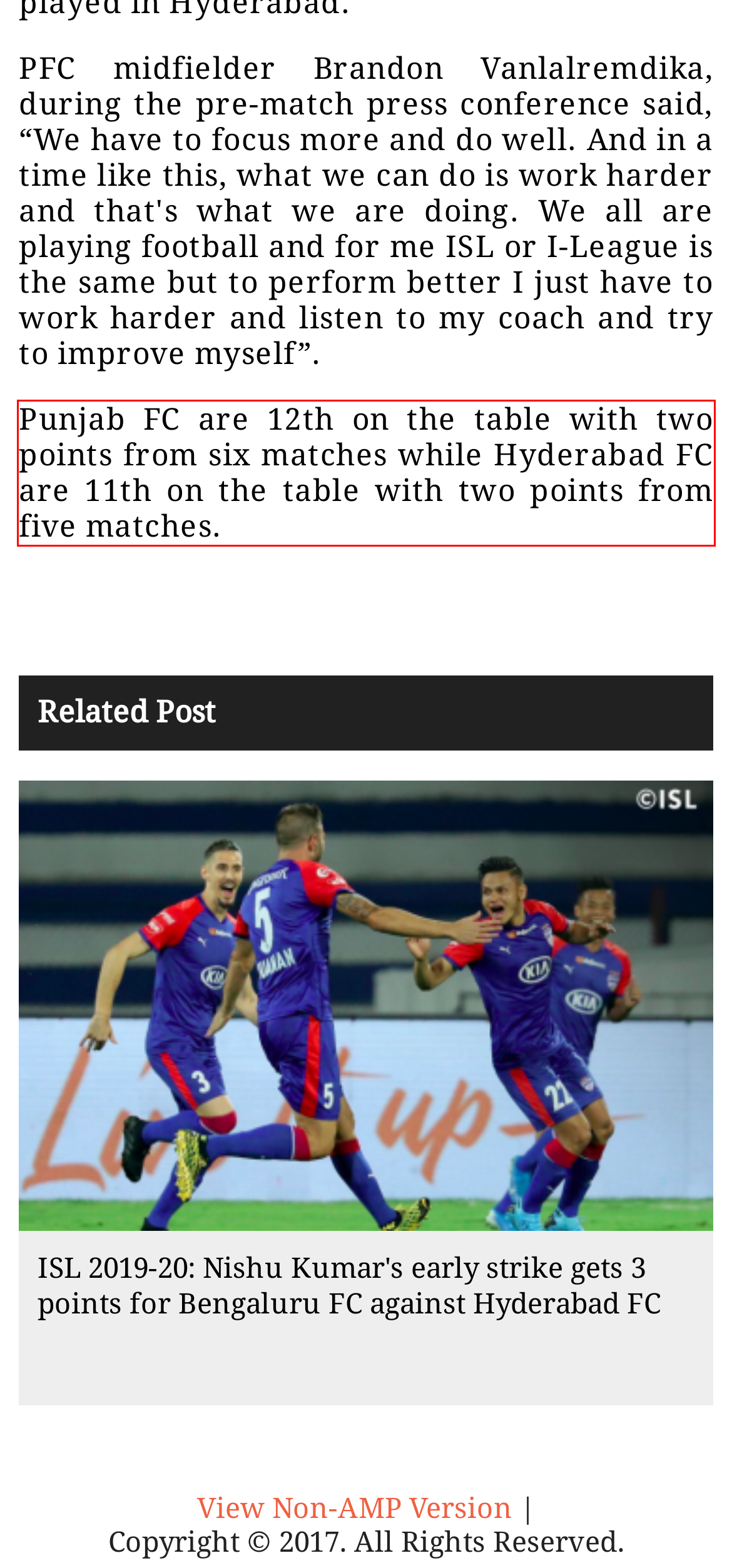Please identify and extract the text from the UI element that is surrounded by a red bounding box in the provided webpage screenshot.

Punjab FC are 12th on the table with two points from six matches while Hyderabad FC are 11th on the table with two points from five matches.